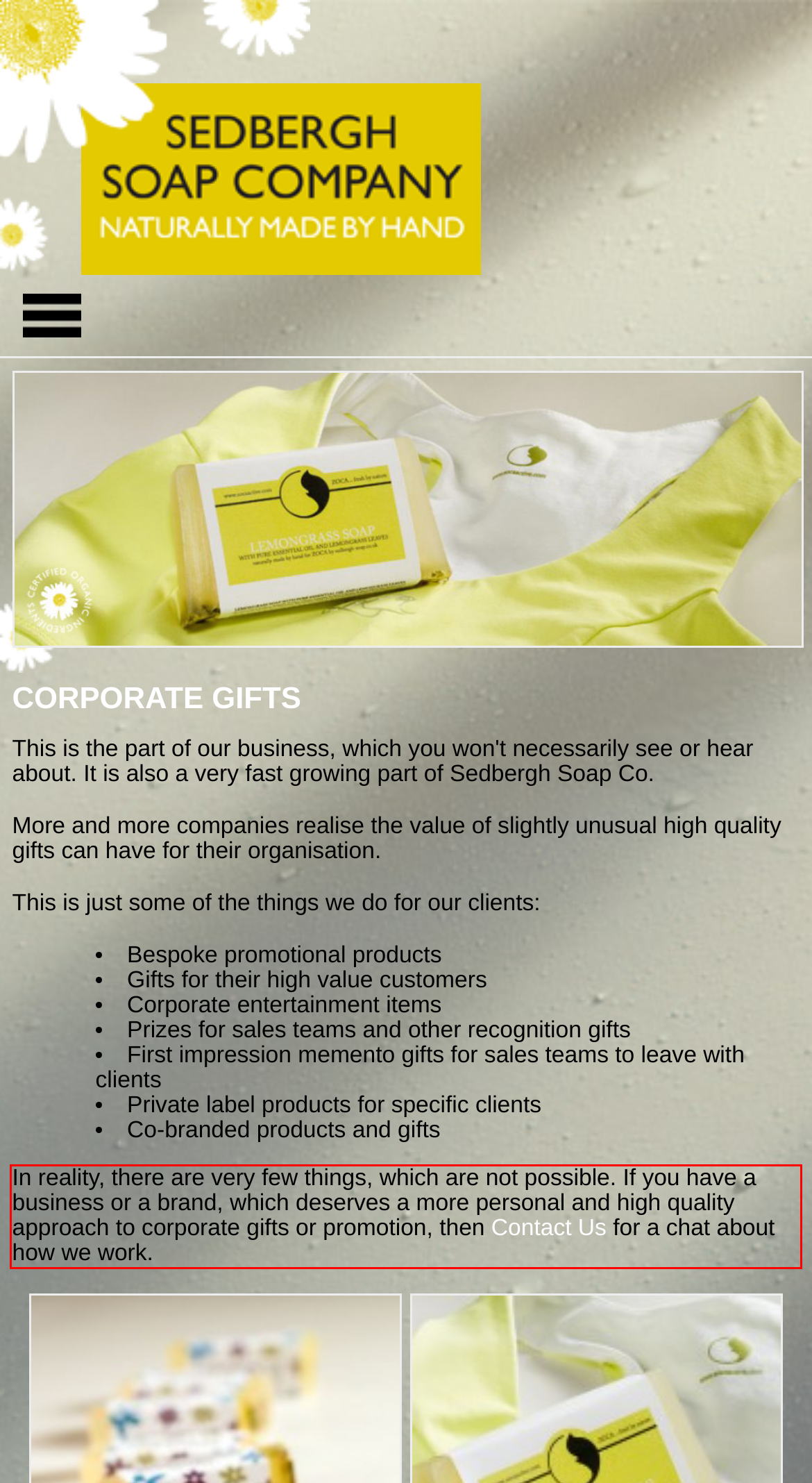Using the webpage screenshot, recognize and capture the text within the red bounding box.

In reality, there are very few things, which are not possible. If you have a business or a brand, which deserves a more personal and high quality approach to corporate gifts or promotion, then Contact Us for a chat about how we work.